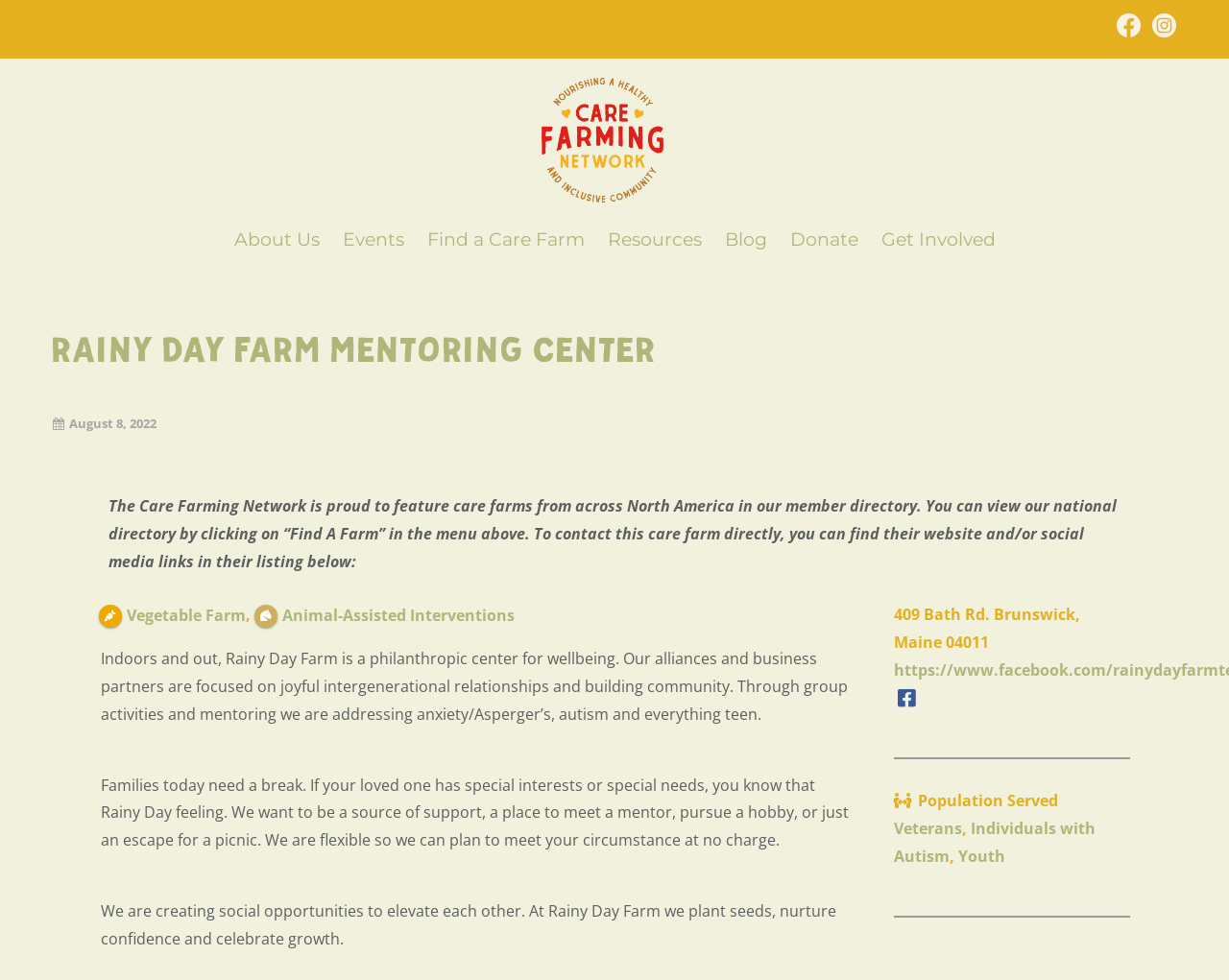Locate the bounding box coordinates of the element that should be clicked to execute the following instruction: "Visit the About Us page".

[0.182, 0.222, 0.268, 0.269]